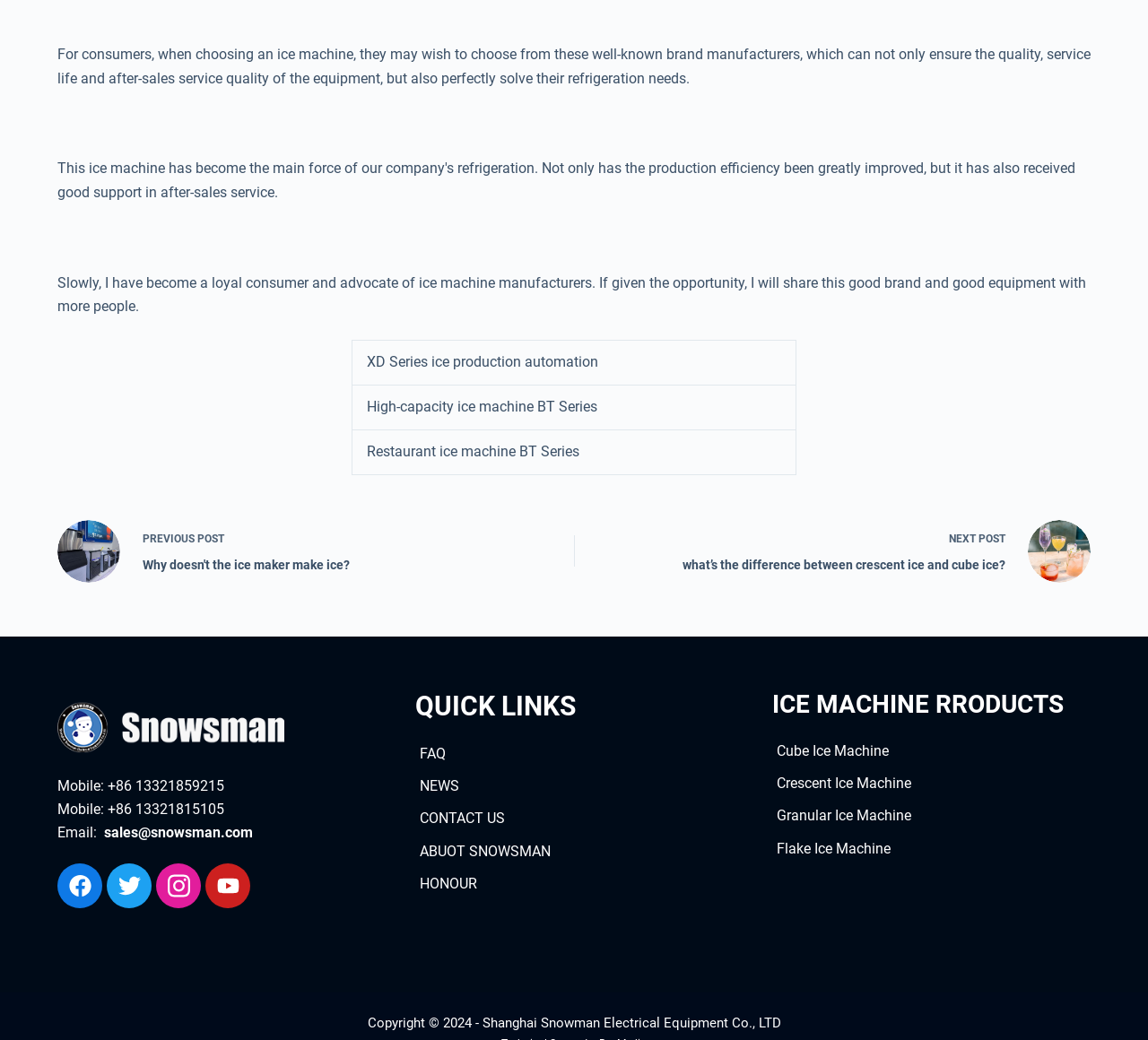Determine the bounding box coordinates of the area to click in order to meet this instruction: "Click the 'NEXT POST what’s the difference between crescent ice and cube ice?' link".

[0.536, 0.5, 0.95, 0.56]